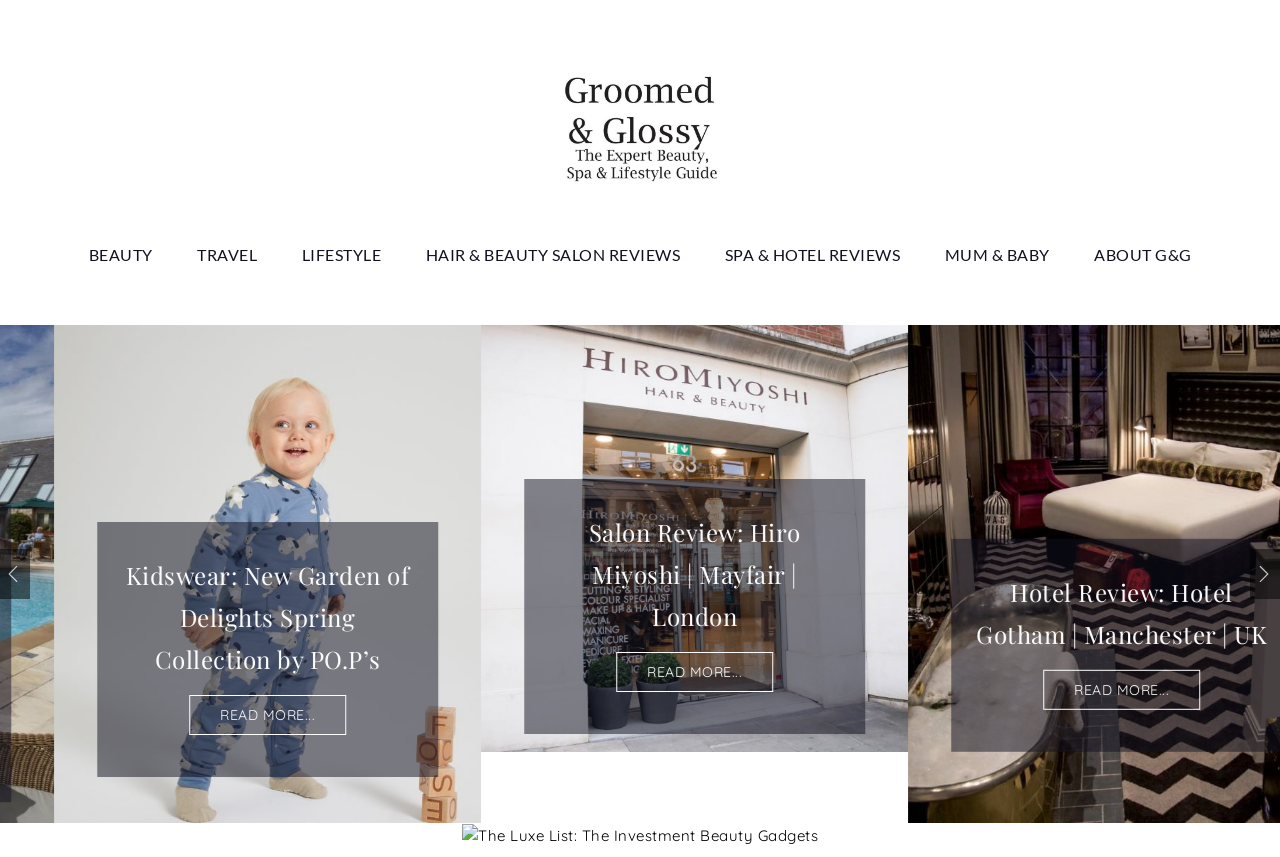Please identify the bounding box coordinates of the clickable element to fulfill the following instruction: "Click on the 'Next' button". The coordinates should be four float numbers between 0 and 1, i.e., [left, top, right, bottom].

[0.977, 0.641, 1.0, 0.699]